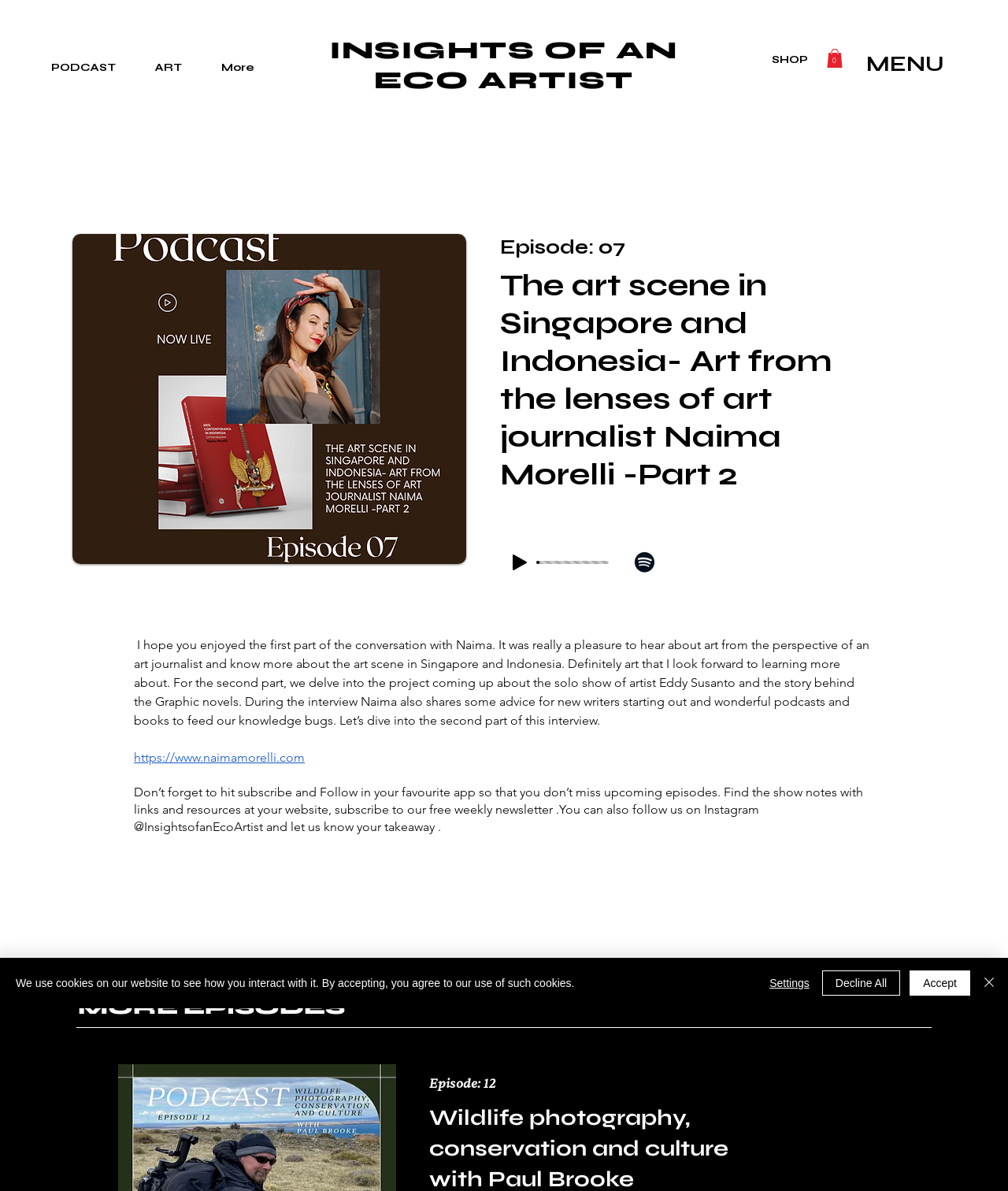What is the name of the podcast?
Please provide a detailed and thorough answer to the question.

I found the answer by looking at the link with the text 'INSIGHTS OF AN ECO ARTIST' which is located at the top of the webpage, indicating that it is the name of the podcast.